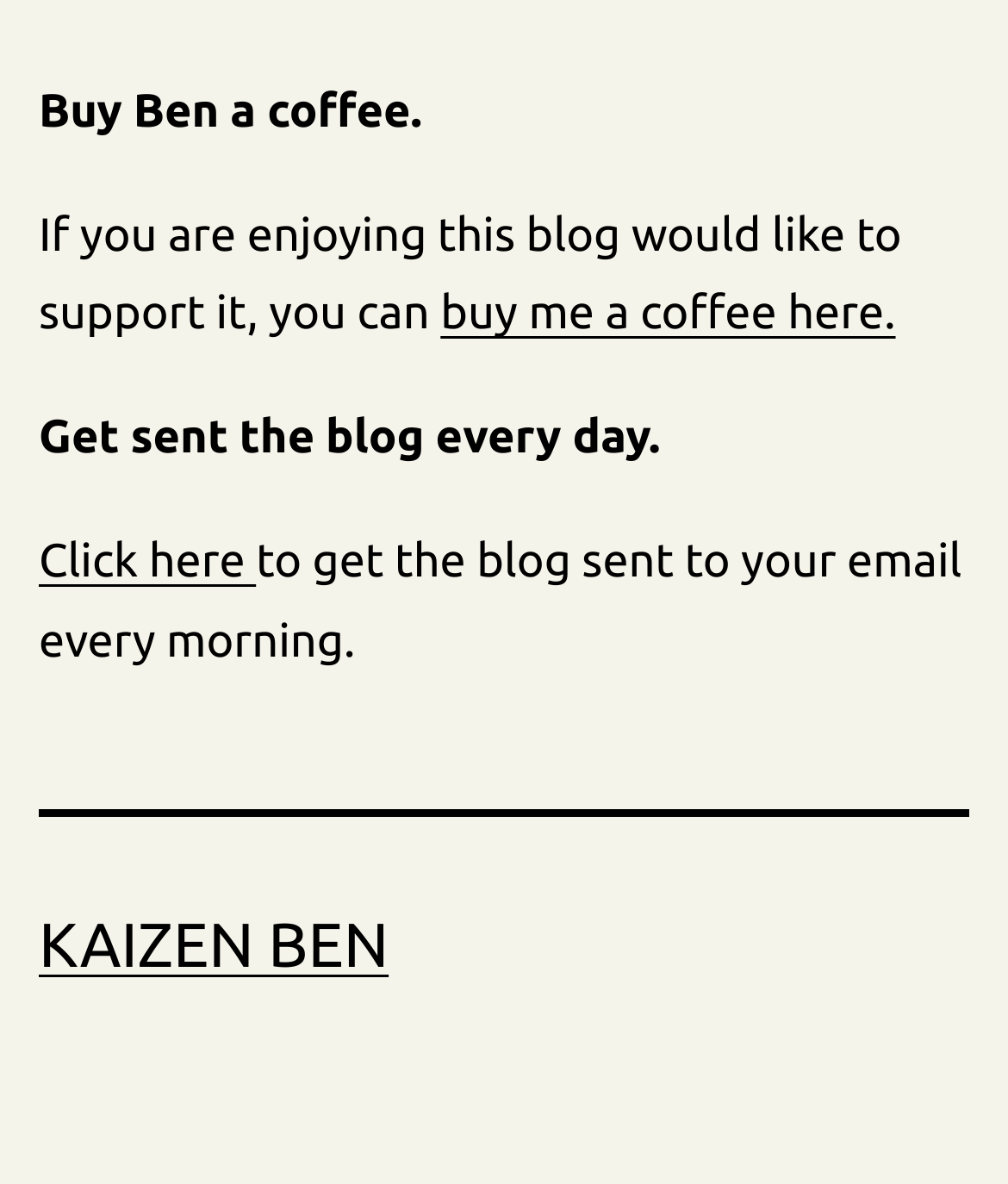Answer the question below in one word or phrase:
What are the two ways to support the blog?

Buy coffee and get blog sent